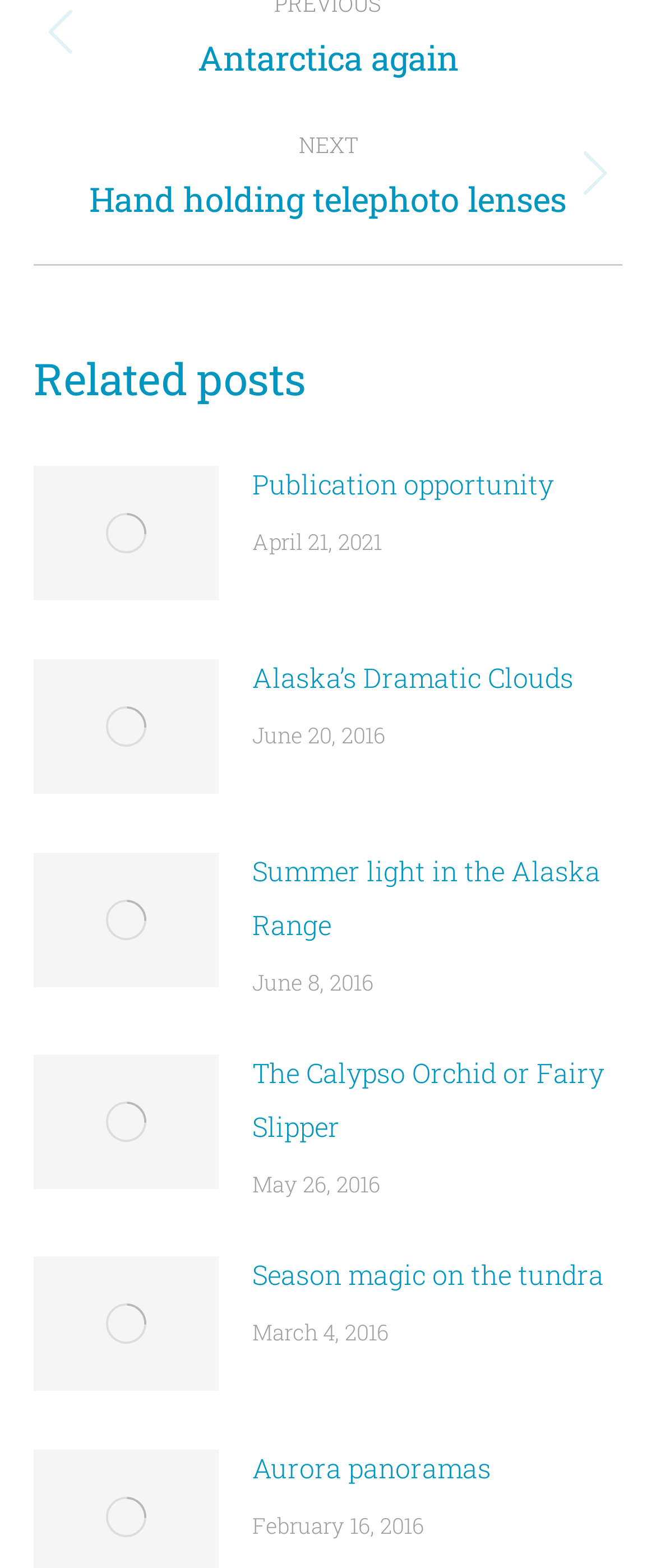Please determine the bounding box coordinates of the clickable area required to carry out the following instruction: "View the 'Post image' of 'Aurora calendar'". The coordinates must be four float numbers between 0 and 1, represented as [left, top, right, bottom].

[0.051, 0.298, 0.333, 0.383]